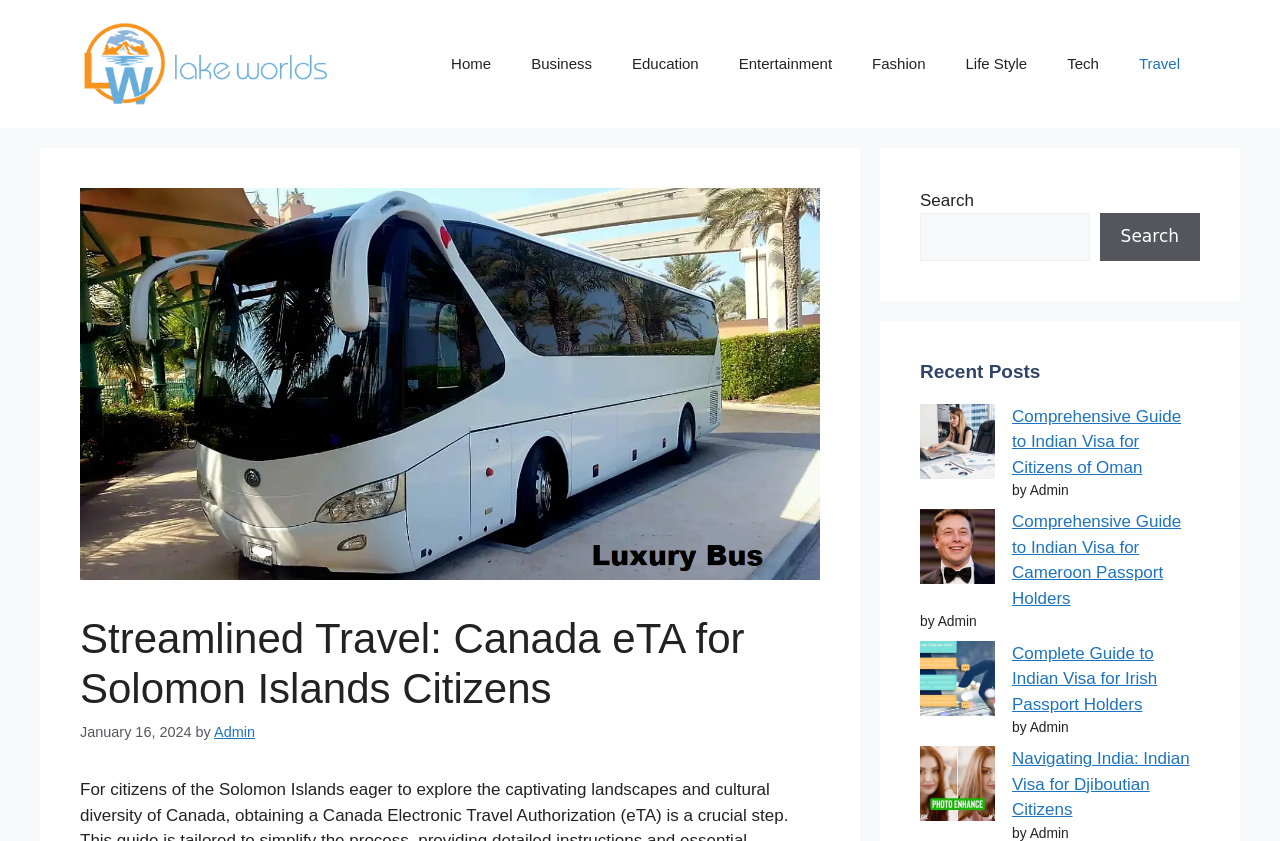Write a detailed summary of the webpage, including text, images, and layout.

The webpage is about Streamlined Travel, specifically focusing on Canada eTA for Solomon Islands Citizens. At the top, there is a banner with the site's name "Lake worlds" accompanied by an image. Below the banner, a primary navigation menu is located, featuring 9 links: Home, Business, Education, Entertainment, Fashion, Life Style, Tech, and Travel.

The main content area is divided into two sections. On the left, there is a header section with a heading that reads "Streamlined Travel: Canada eTA for Solomon Islands Citizens". Below the heading, there is a time stamp indicating the publication date, January 16, 2024, and the author's name, "Admin".

On the right side, there is a complementary section that contains a search bar with a search button, a heading "Recent Posts", and a list of 4 recent posts. Each post includes a link to the article, the author's name "Admin", and some of them have an accompanying image. The posts are about various guides to Indian visas for citizens of different countries, such as Oman, Cameroon, and Ireland, as well as an article about innovative ways law firms can use live chat for marketing purposes.